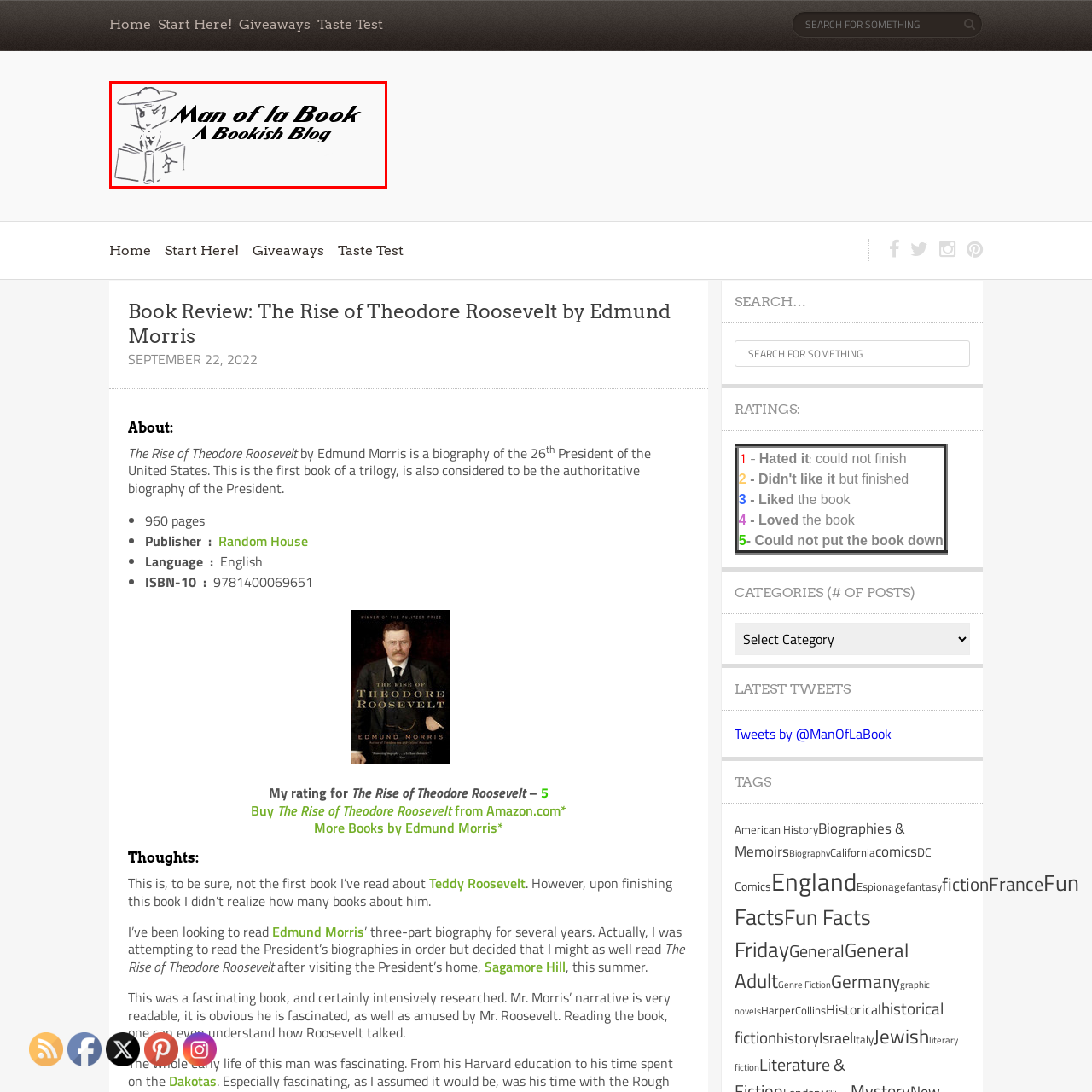What is the tagline of the blog?
Focus on the image enclosed by the red bounding box and elaborate on your answer to the question based on the visual details present.

The logo prominently displays the text 'Man of la Book' centrally, and below it, the tagline 'A Bookish Blog' is featured, which captures the essence of the blog's identity as a source of literary insights and reviews.